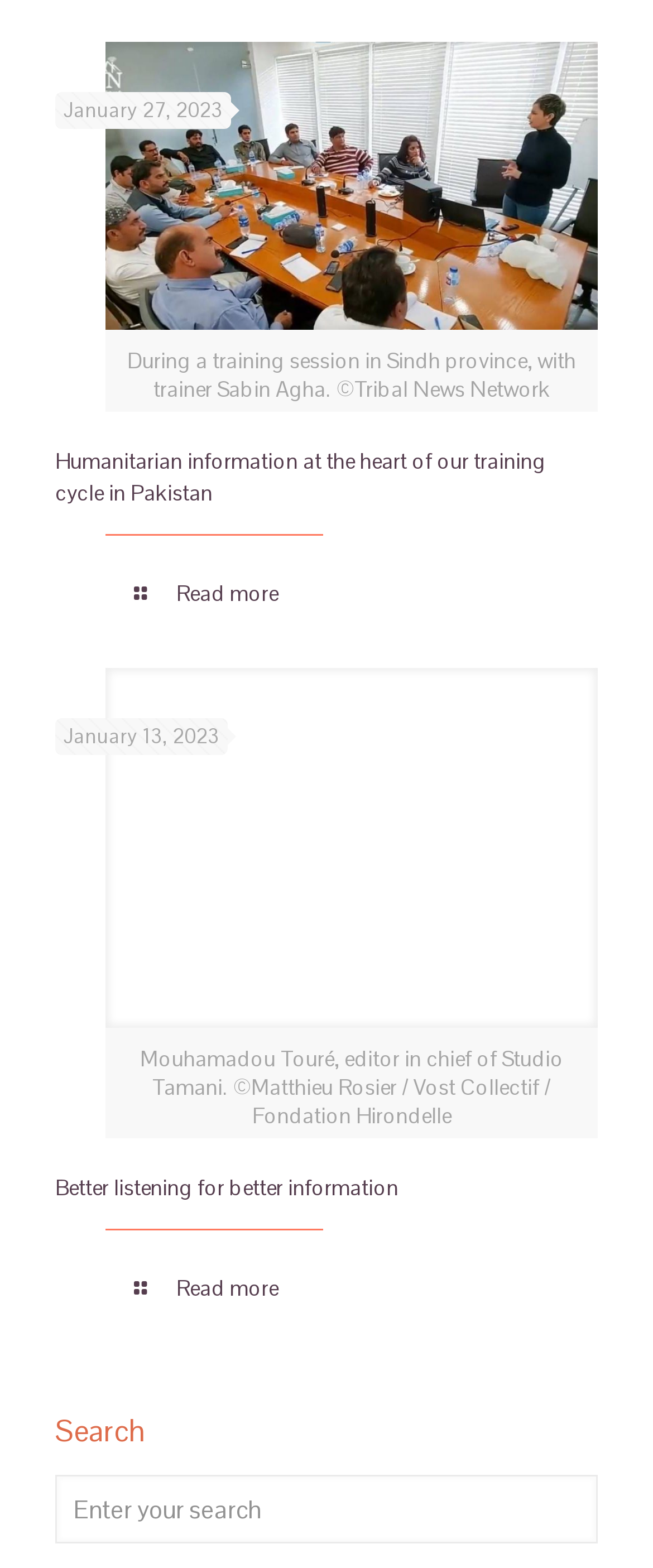What is the purpose of the textbox at the bottom?
Answer the question with just one word or phrase using the image.

Search